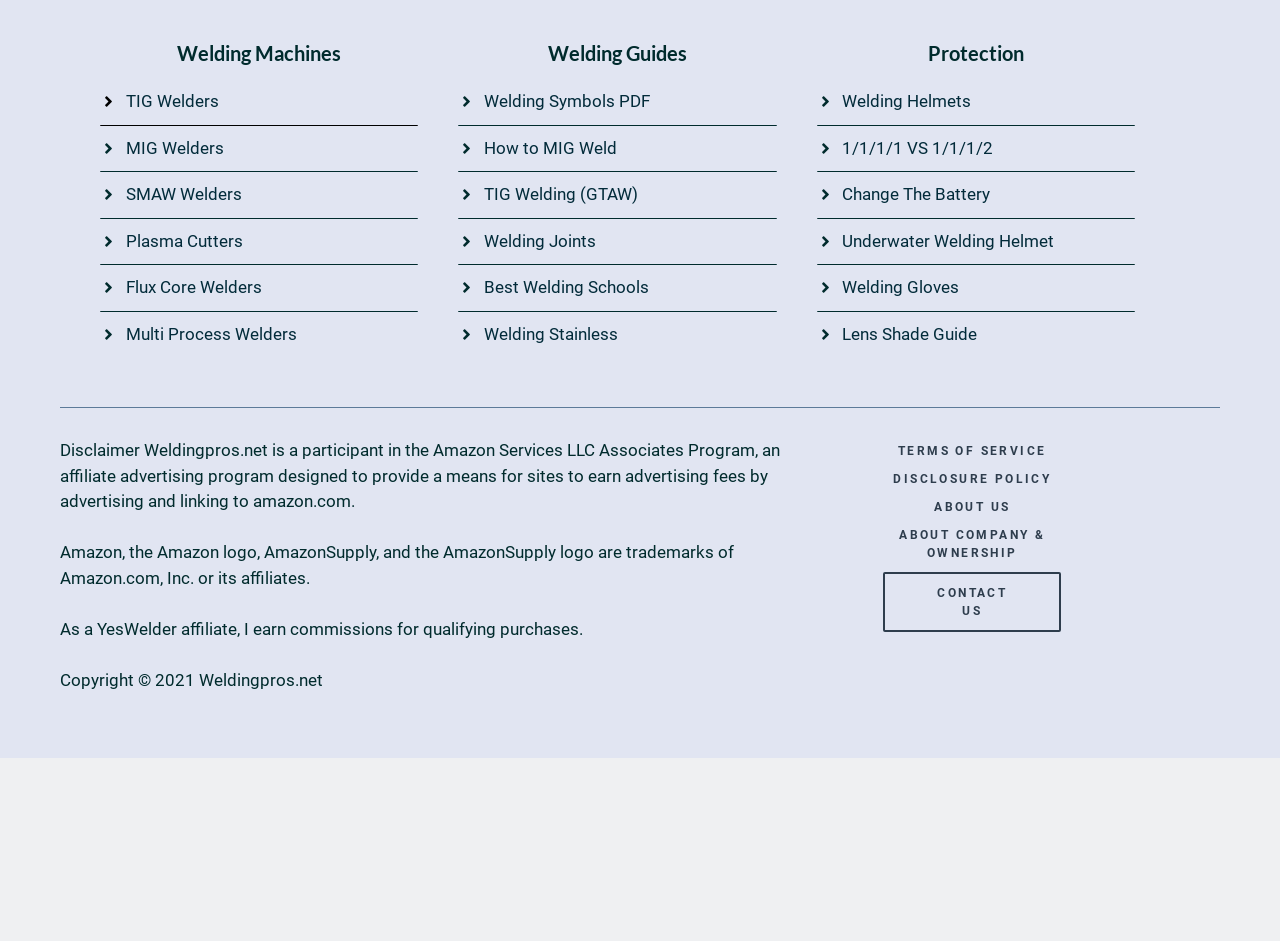Identify the bounding box coordinates for the UI element described as follows: "TIG Welders". Ensure the coordinates are four float numbers between 0 and 1, formatted as [left, top, right, bottom].

[0.098, 0.097, 0.171, 0.118]